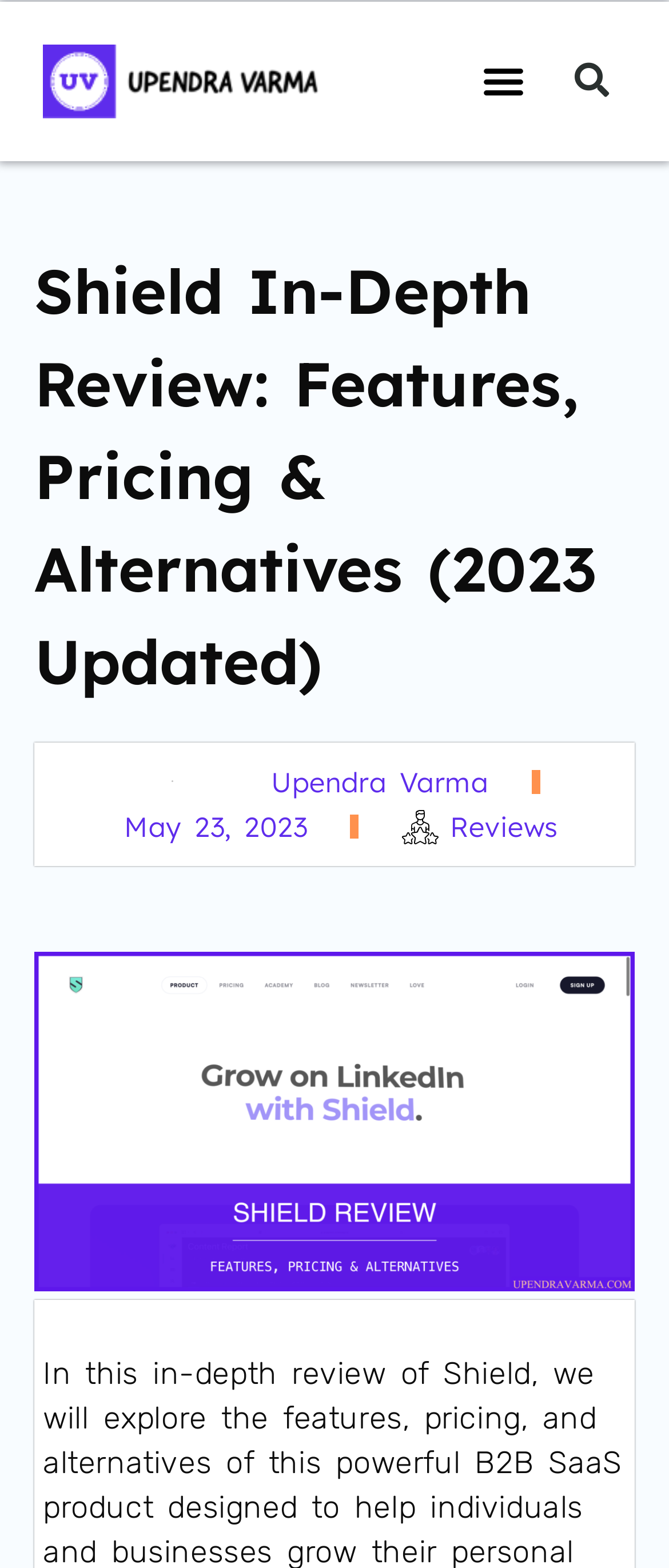Review the image closely and give a comprehensive answer to the question: What is the purpose of the button with the text 'Menu Toggle'?

The purpose of the button with the text 'Menu Toggle' can be inferred by its name and location at the top-right corner of the page, suggesting that it is used to toggle the menu on and off.